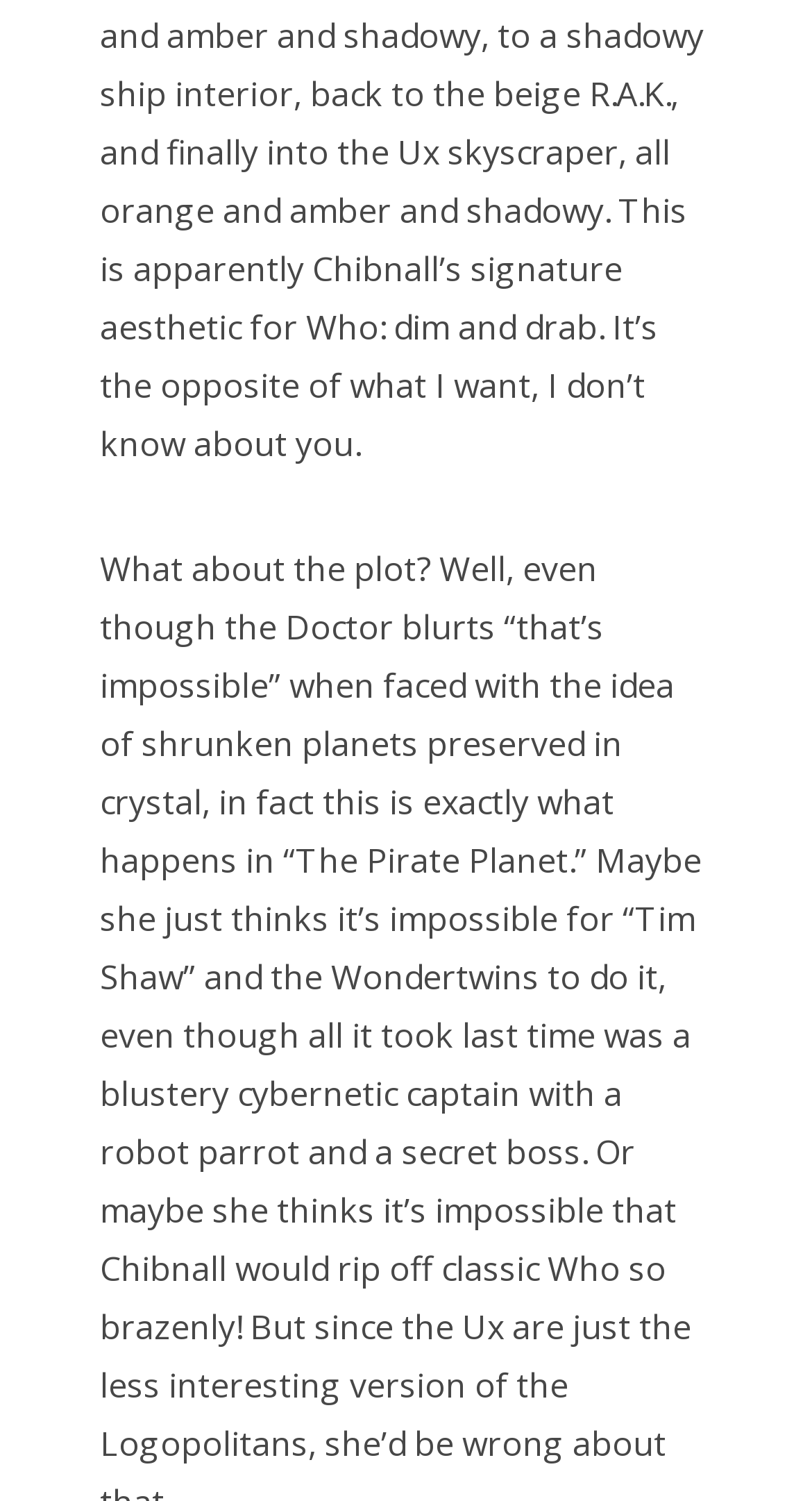What is the category with the most items?
Based on the image content, provide your answer in one word or a short phrase.

Doctor Who